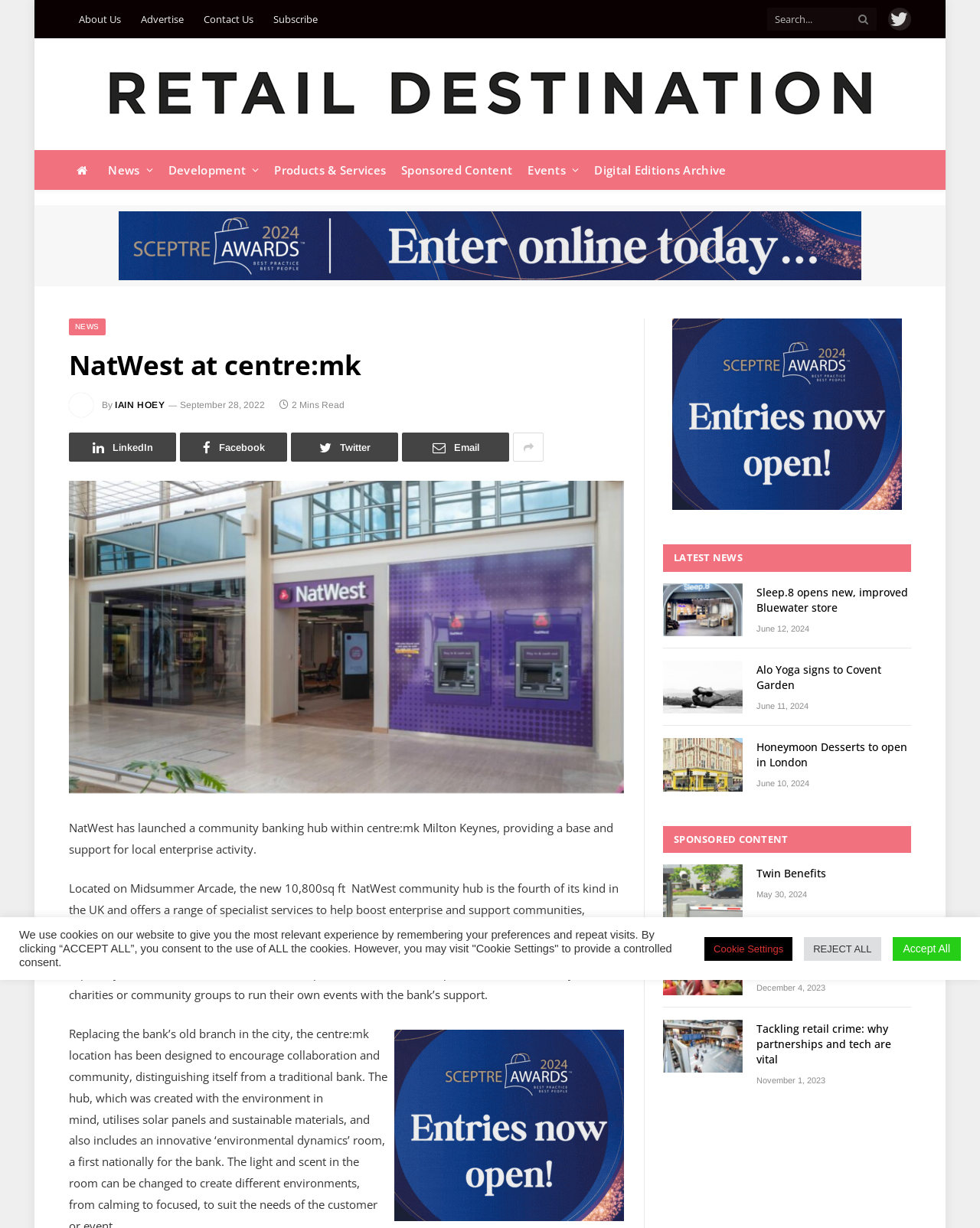Explain the webpage in detail, including its primary components.

The webpage is about NatWest at centre:mk, a retail destination. At the top, there are several links to different sections of the website, including "About Us", "Advertise", "Contact Us", and "Subscribe". Next to these links, there is a search bar with a magnifying glass icon. 

Below the search bar, there is a large banner with a link to "Retail Destination" and an image. Underneath the banner, there are several links to different categories, including "News", "Development", "Products & Services", "Sponsored Content", and "Events". 

On the left side of the page, there is a heading "NatWest at centre:mk" followed by an image of a person, Iain Hoey, and a brief description of an article. The article discusses the launch of a community banking hub within centre:mk Milton Keynes, providing support for local enterprise activity. 

Below the article, there are several social media links, including LinkedIn, Facebook, Twitter, Email, and a share icon. 

On the right side of the page, there is a large image, and below it, there are several news articles with headings, links, and timestamps. The articles are categorized under "LATEST NEWS" and "SPONSORED CONTENT". Each article has a heading, a link, and a timestamp. 

Overall, the webpage provides information about NatWest at centre:mk, a retail destination, and features several news articles and sponsored content.